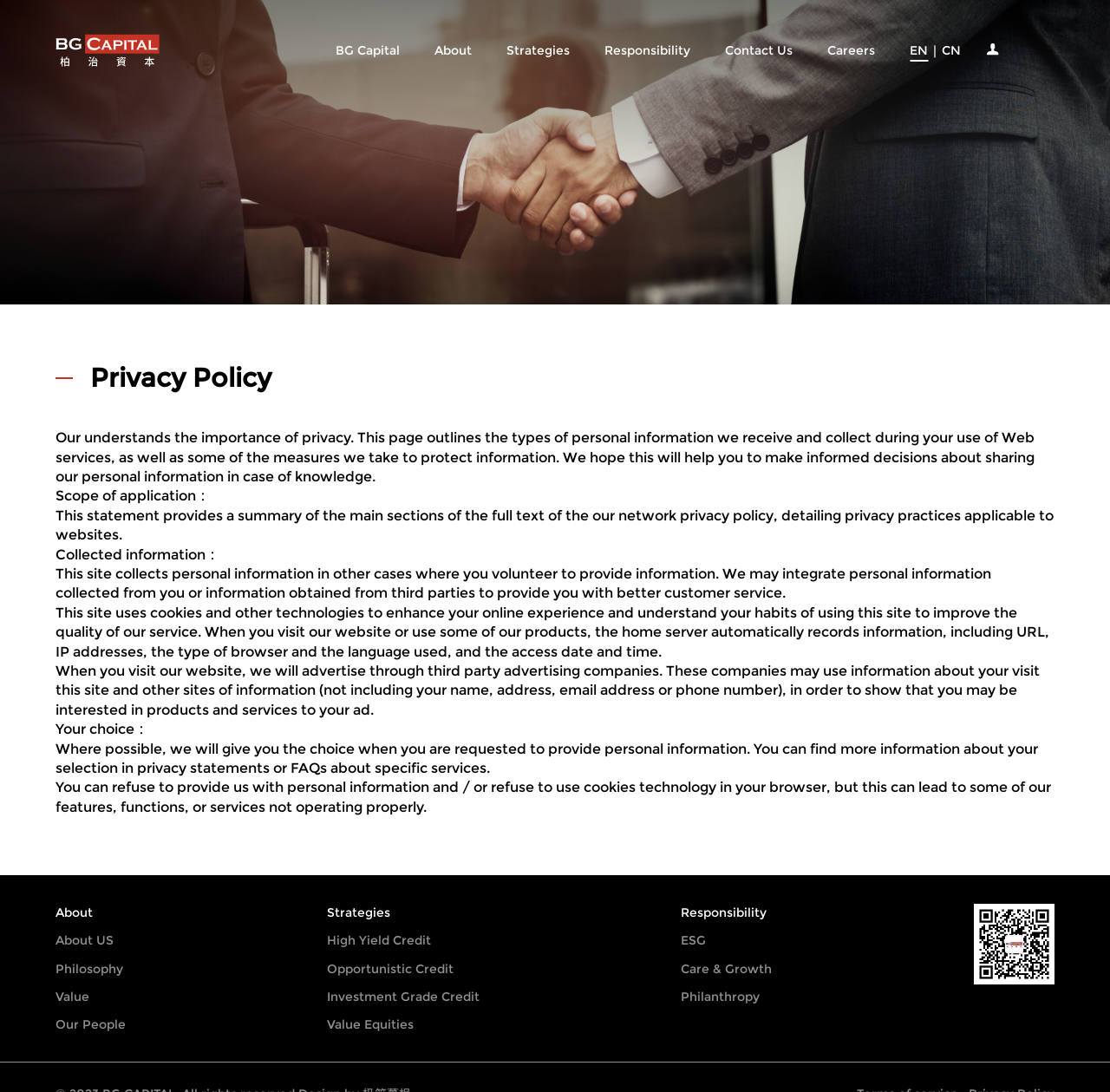Pinpoint the bounding box coordinates for the area that should be clicked to perform the following instruction: "Switch to Chinese language".

[0.848, 0.037, 0.866, 0.056]